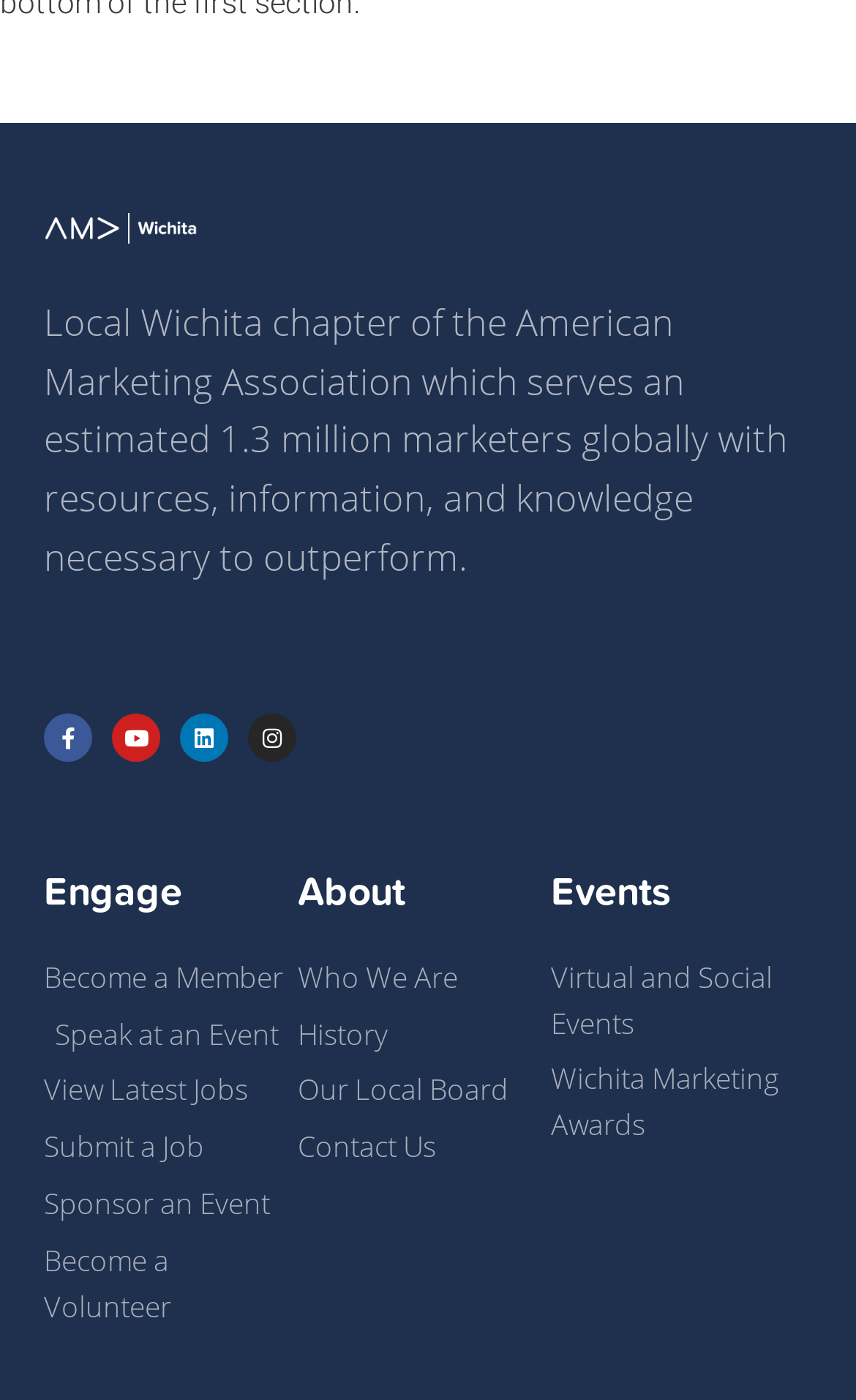Find the bounding box coordinates of the clickable area required to complete the following action: "View the Facebook page".

[0.051, 0.509, 0.108, 0.544]